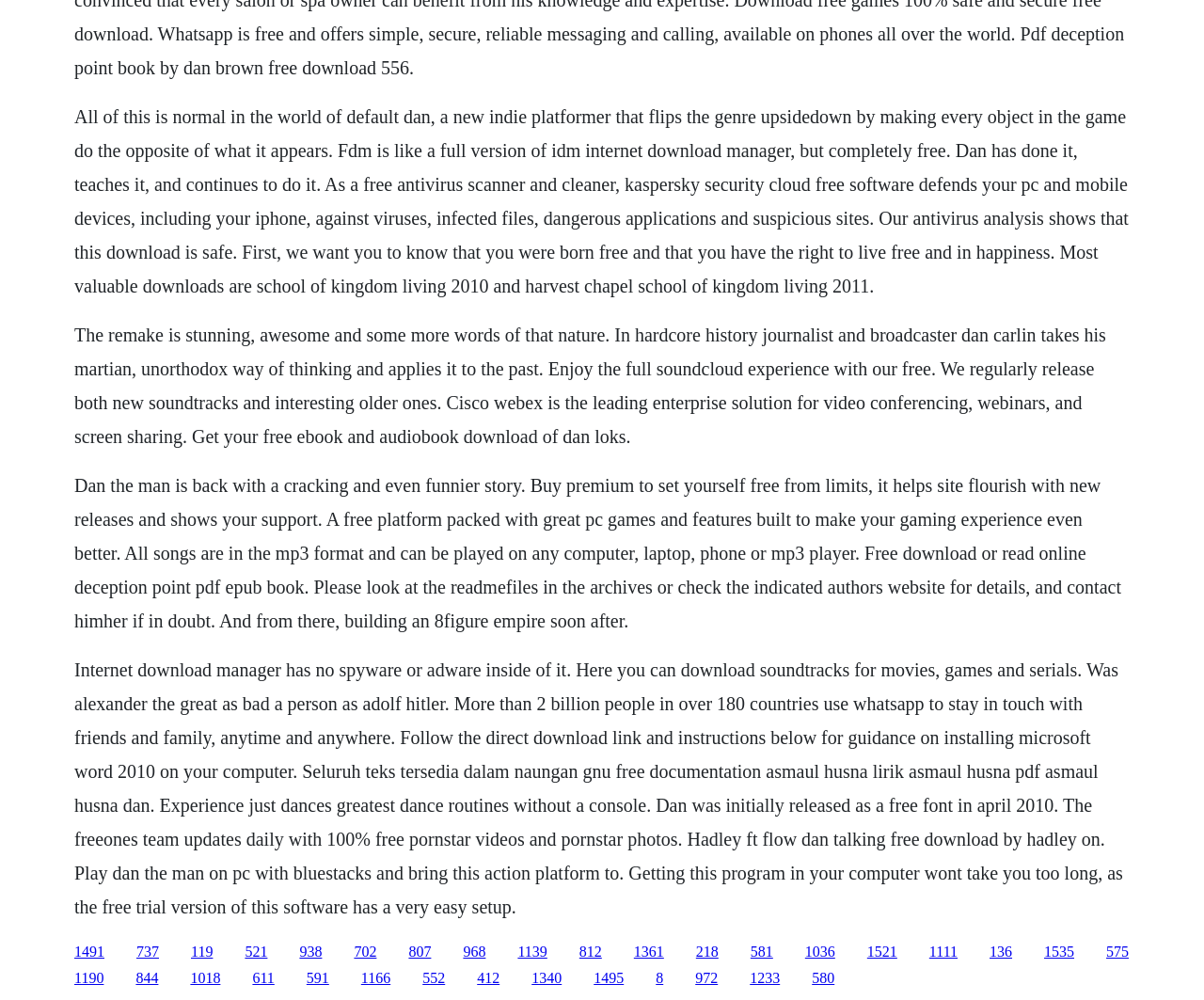Please provide a brief answer to the following inquiry using a single word or phrase:
How many links are there on the webpage?

40